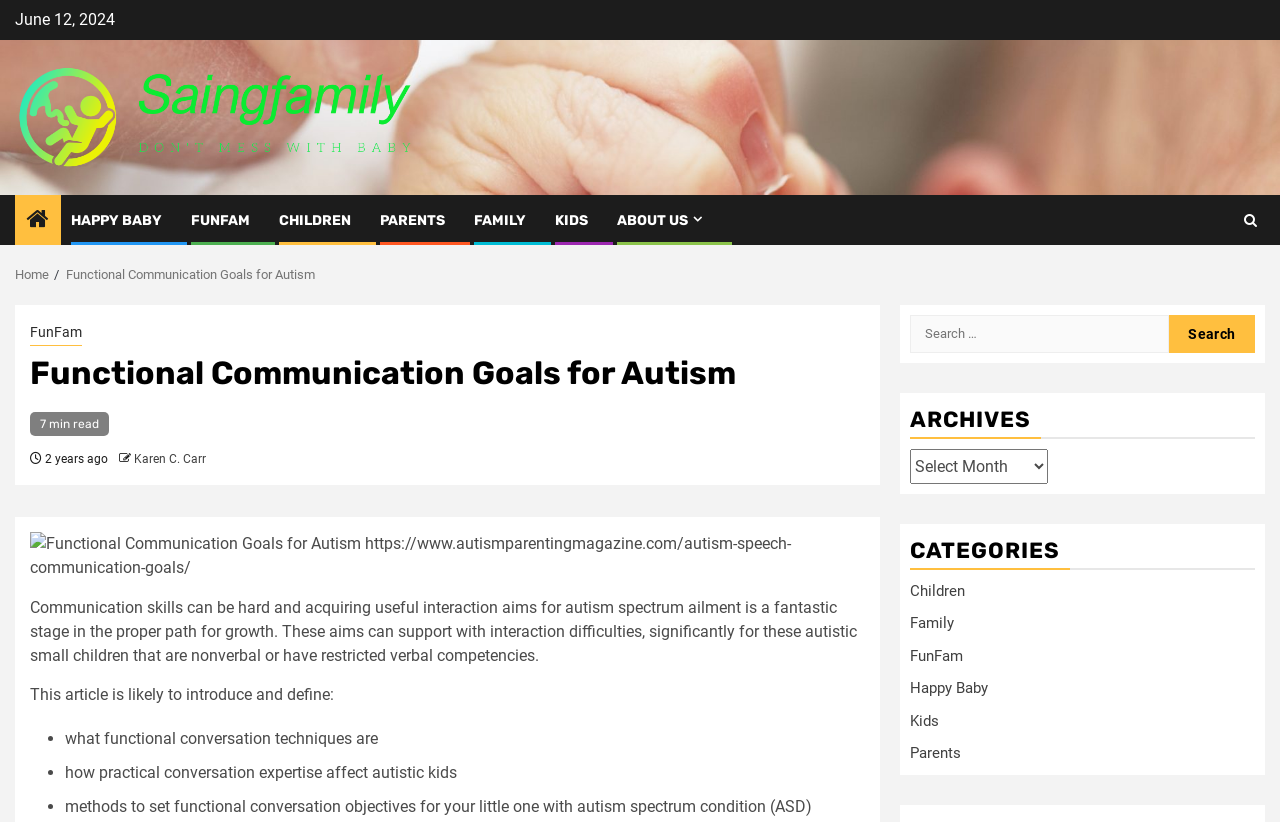Produce an elaborate caption capturing the essence of the webpage.

The webpage is about "Functional Communication Goals for Autism" and is part of the "Saingfamily" website. At the top left, there is a date "June 12, 2024" and a link to "Saingfamily" with an accompanying image. Below this, there are several links to different categories, including "HAPPY BABY", "FUNFAM", "CHILDREN", "PARENTS", "FAMILY", and "KIDS". 

To the right of these links, there is a navigation section with breadcrumbs, including links to "Home" and the current page "Functional Communication Goals for Autism". Below this, there is a heading with the same title, followed by a brief description of the article, which is about communication skills for autistic children. 

The article is divided into sections, with a figure and an image related to autism speech communication goals. The main content of the article is a text that introduces and defines functional conversation techniques, their impact on autistic kids, and methods to set functional conversation objectives for children with autism spectrum disorder (ASD). 

On the right side of the page, there is a search bar with a button, and below it, there are headings for "ARCHIVES" and "CATEGORIES" with links to different categories, including "Children", "Family", "FunFam", "Happy Baby", "Kids", and "Parents".